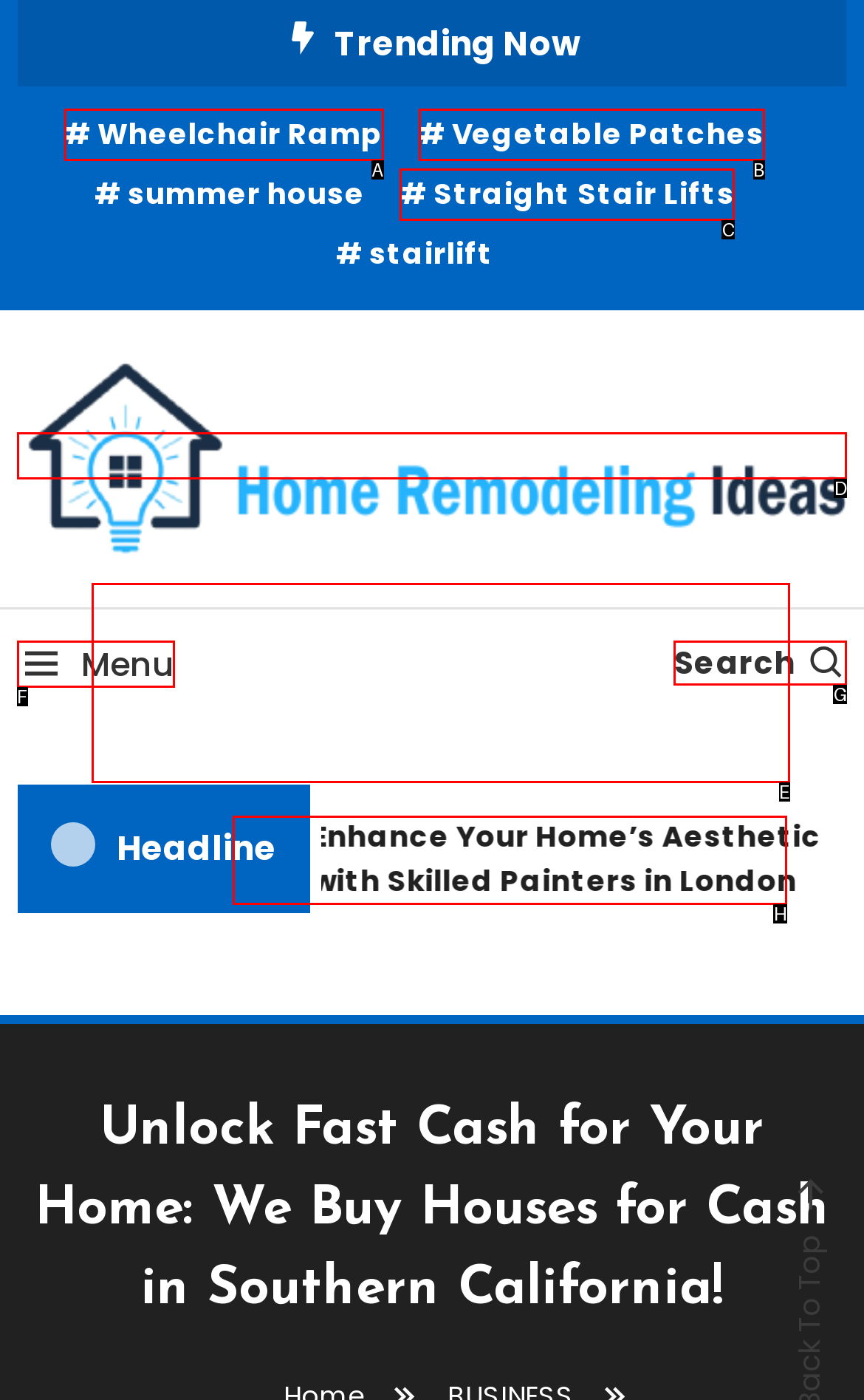Determine the HTML element to be clicked to complete the task: Explore 'Enhance Your Home’s Aesthetic with Skilled Painters in London'. Answer by giving the letter of the selected option.

H